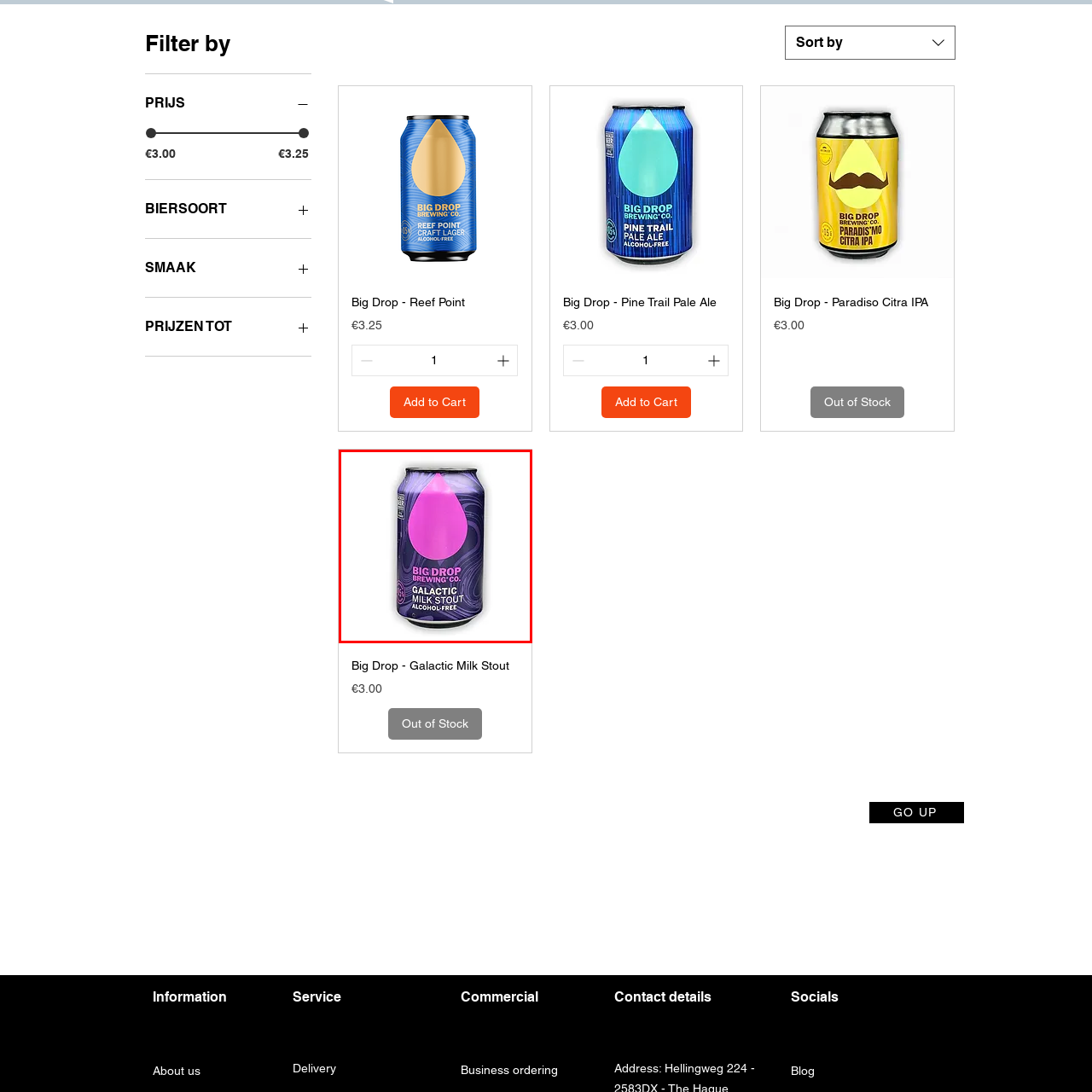Generate an in-depth caption for the image segment highlighted with a red box.

The image features a can of Big Drop Brewing Co.'s Galactic Milk Stout. The design showcases a vibrant purple background with a distinctive, oversized pink droplet that stands out prominently. The label includes the brand name "BIG DROP" at the top, with "BREWING CO." just below it. The name of the beer, "GALACTIC MILK STOUT," is featured prominently in white text, indicating its smooth and rich nature. The label also highlights that it is "ALCOHOL-FREE," appealing to those seeking a non-alcoholic alternative without compromising on flavor. This product is part of Big Drop's range, designed for craft beer enthusiasts looking for delicious, alcohol-free options.